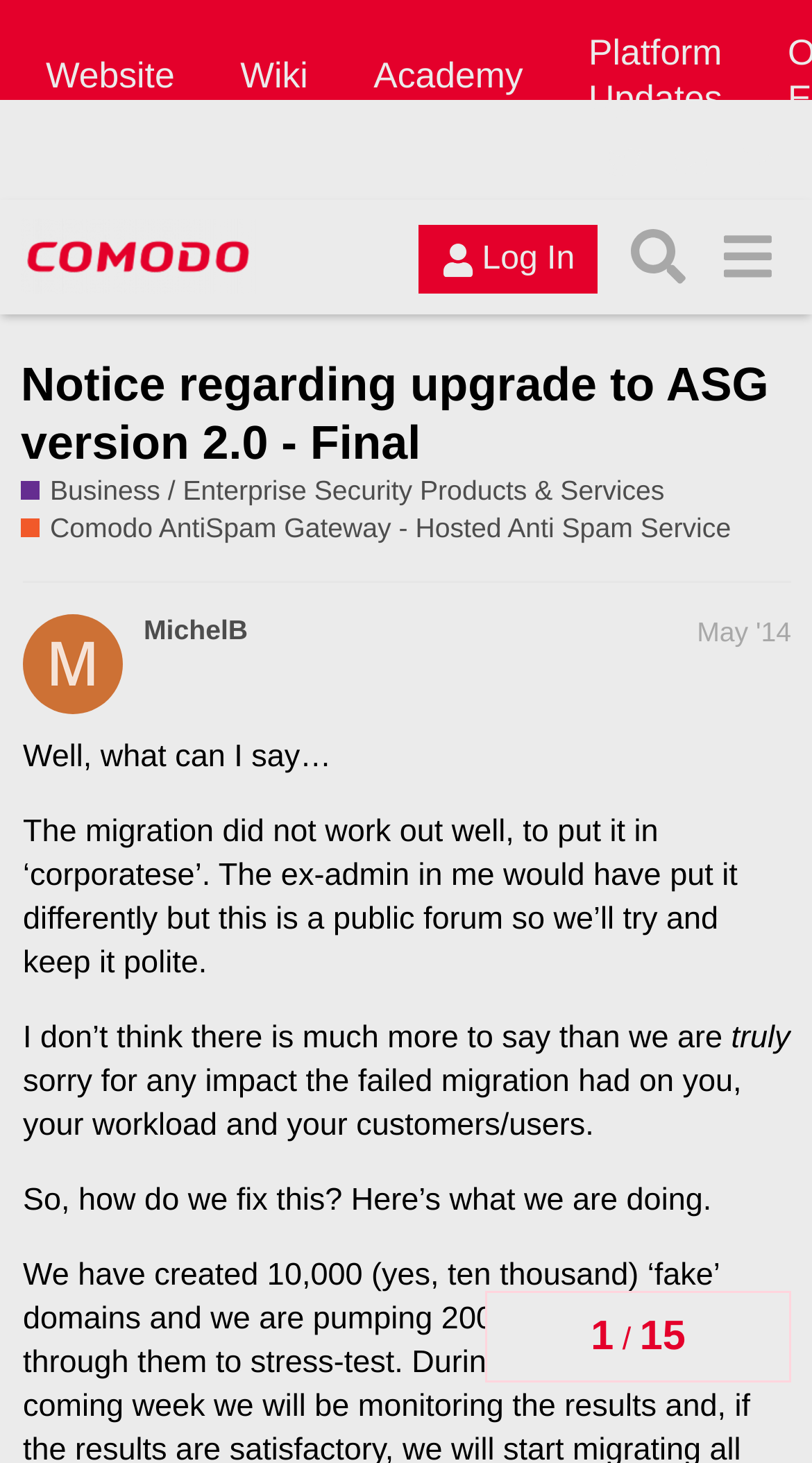Determine the bounding box coordinates for the clickable element to execute this instruction: "Click on the 'Log In' button". Provide the coordinates as four float numbers between 0 and 1, i.e., [left, top, right, bottom].

[0.516, 0.154, 0.736, 0.201]